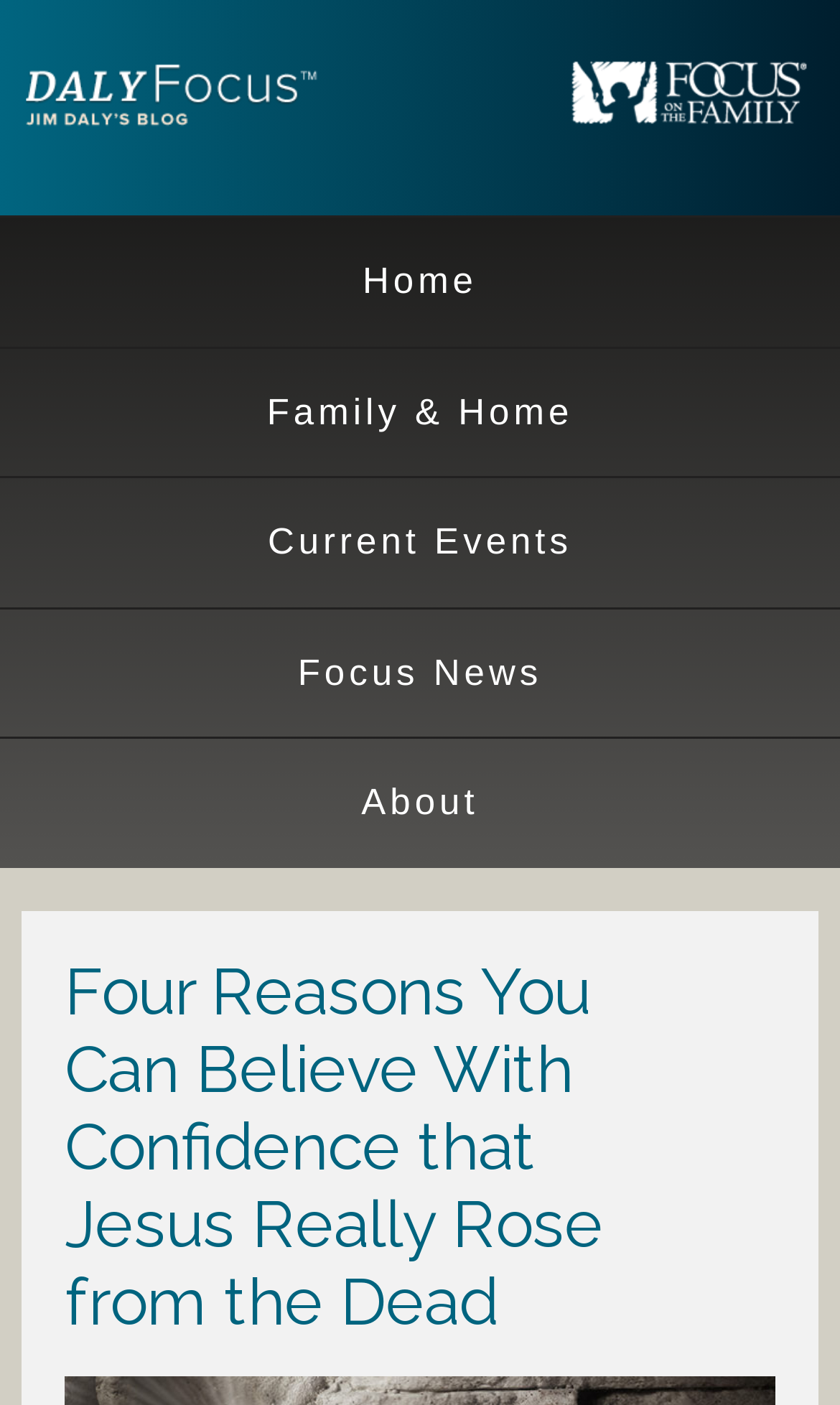How many reasons are discussed in the article for believing in Jesus' resurrection?
Analyze the image and provide a thorough answer to the question.

The answer can be found by looking at the heading element with the text 'Four Reasons You Can Believe With Confidence that Jesus Really Rose from the Dead', which suggests that the article discusses four reasons for believing in Jesus' resurrection.